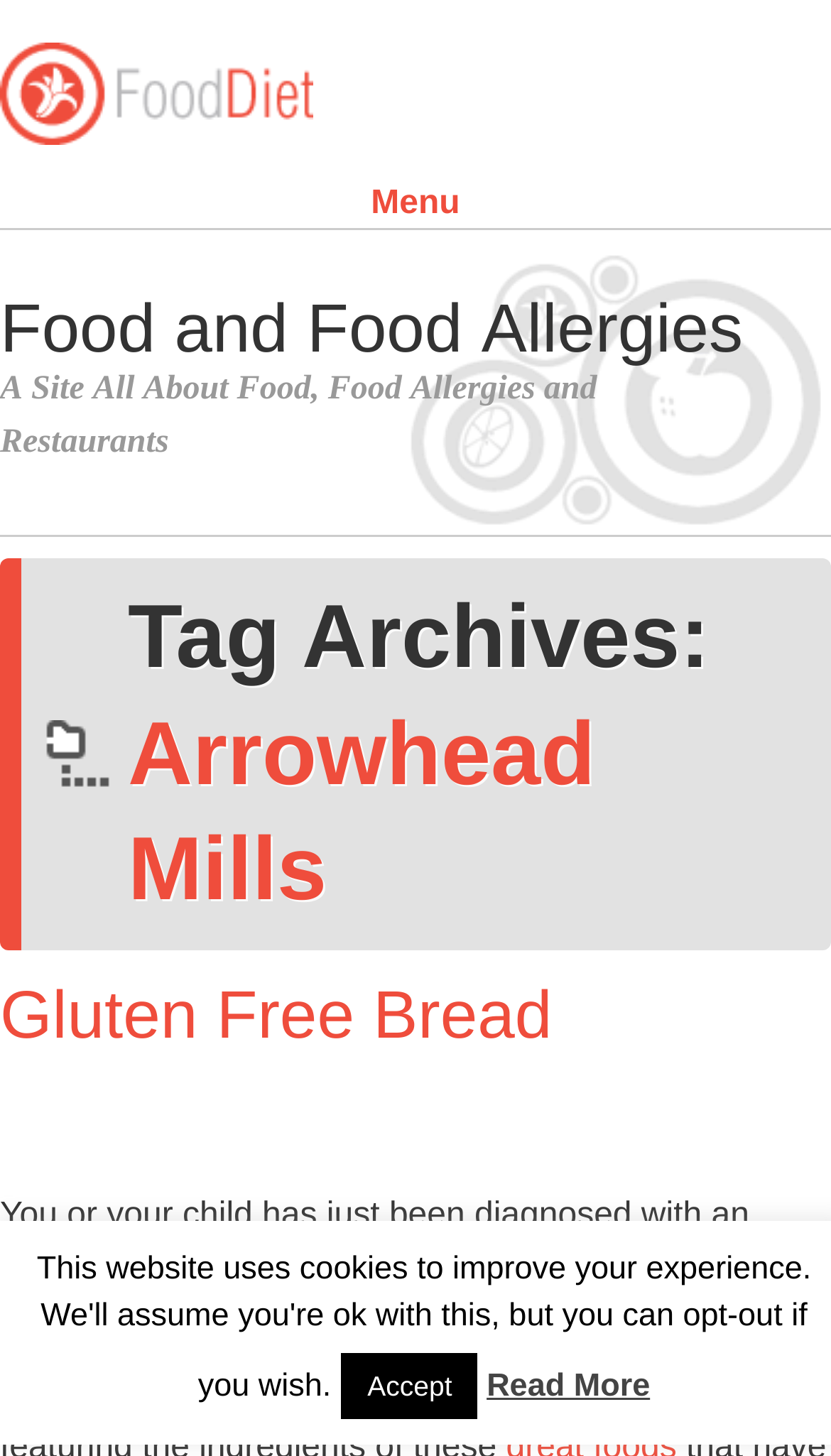Articulate a complete and detailed caption of the webpage elements.

The webpage is about Arrowhead Mills, a food-related company. At the top, there is an image related to "Food and Food Allergies". Below the image, there is a heading that says "Menu". Next to the "Menu" heading, there is a link that also says "Food and Food Allergies". 

On the same horizontal level as the "Menu" heading, there is a series of individual characters, forming the phrase "Food Allergies and Rurns", which appears to be a navigation menu or a list of categories. 

Below this navigation menu, there is a section with a heading that says "Tag Archives: Arrowhead Mills". Within this section, there is another heading that says "Gluten Free Bread", which is also a link. 

At the bottom of the page, there are two buttons: an "Accept" button and a "Read More" link. The "Accept" button is located on the left side, while the "Read More" link is on the right side.